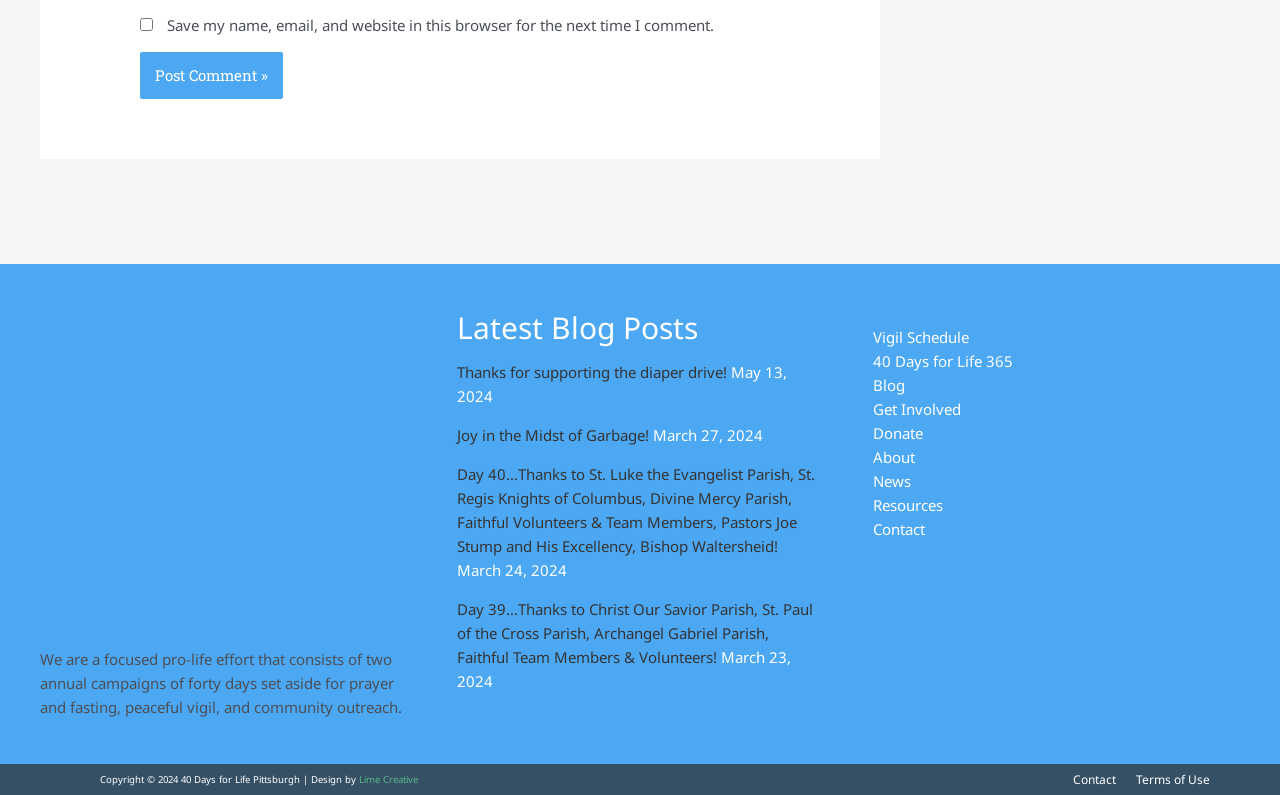Identify the bounding box coordinates of the section to be clicked to complete the task described by the following instruction: "Donate to 40 Days for Life Pittsburgh". The coordinates should be four float numbers between 0 and 1, formatted as [left, top, right, bottom].

[0.682, 0.533, 0.721, 0.558]